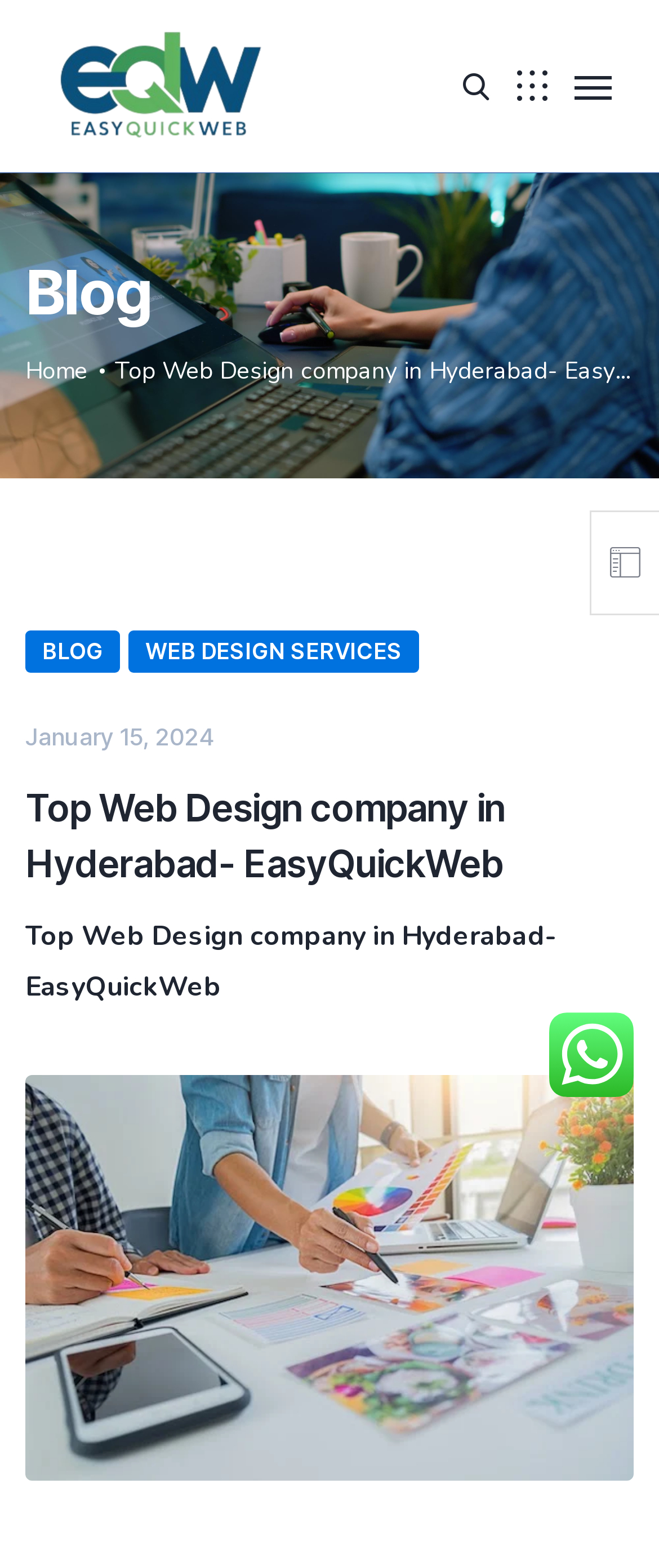What is the text of the second heading?
Give a one-word or short phrase answer based on the image.

Top Web Design company in Hyderabad- EasyQuickWeb